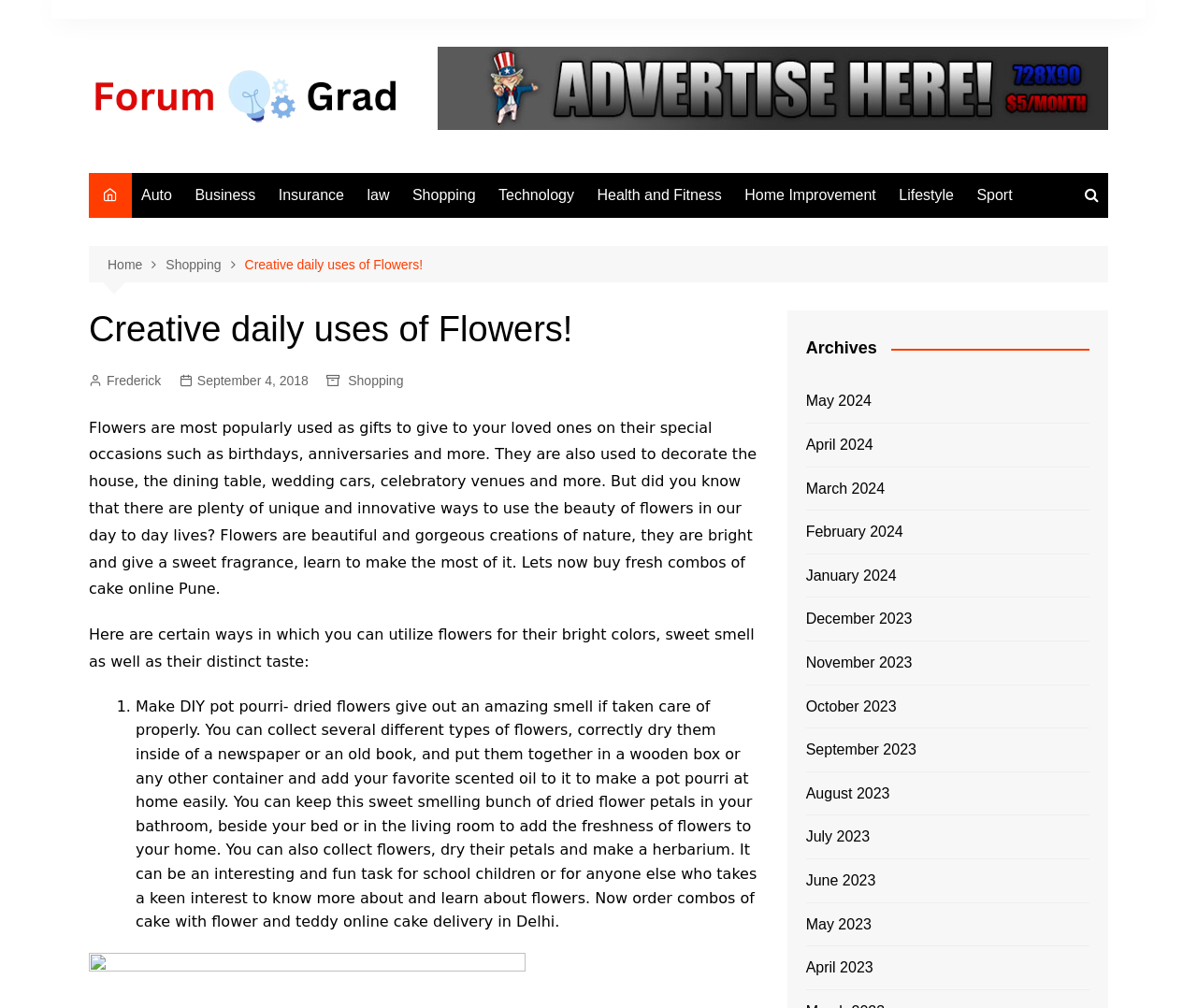Provide a comprehensive caption for the webpage.

This webpage is about creative daily uses of flowers. At the top, there is a navigation bar with links to various categories, including "Home", "Shopping", and others. Below the navigation bar, there is a heading that reads "Creative daily uses of Flowers!".

To the left of the heading, there is a link to "Forum Grad" with an accompanying image. On the right side of the page, there is a figure with no description. Below the figure, there are several links to different categories, including "Auto", "Business", "Insurance", and others.

Further down the page, there is a section with a heading that reads "Creative daily uses of Flowers!" again. Below this heading, there is a paragraph of text that discusses the various ways flowers can be used, including as gifts, decorations, and more. The text also mentions that there are unique and innovative ways to use flowers in daily life.

Below the paragraph, there is a list of ways to utilize flowers, starting with "Make DIY pot pourri". The list item describes how to dry flowers and create a potpourri at home. The text also mentions that flowers can be used to create a herbarium, which can be an interesting task for school children or anyone interested in learning about flowers.

To the right of the list, there is a section with a heading that reads "Archives". This section contains links to various months and years, from May 2024 to April 2023.

Throughout the page, there are various links and navigation elements that allow users to explore different categories and topics related to flowers.